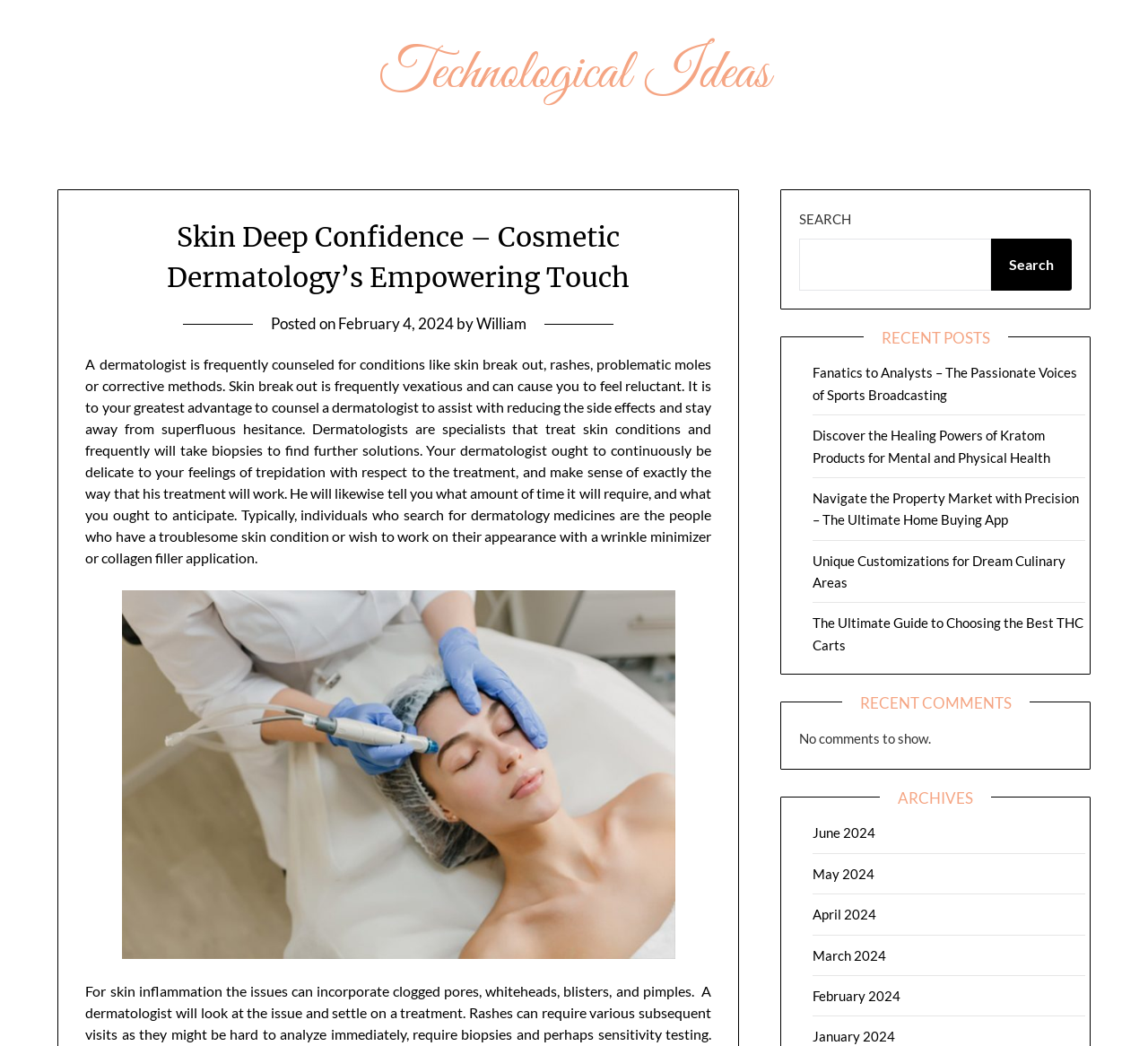Please identify the bounding box coordinates of the element on the webpage that should be clicked to follow this instruction: "Click on the link 'Technological Ideas'". The bounding box coordinates should be given as four float numbers between 0 and 1, formatted as [left, top, right, bottom].

[0.33, 0.037, 0.67, 0.105]